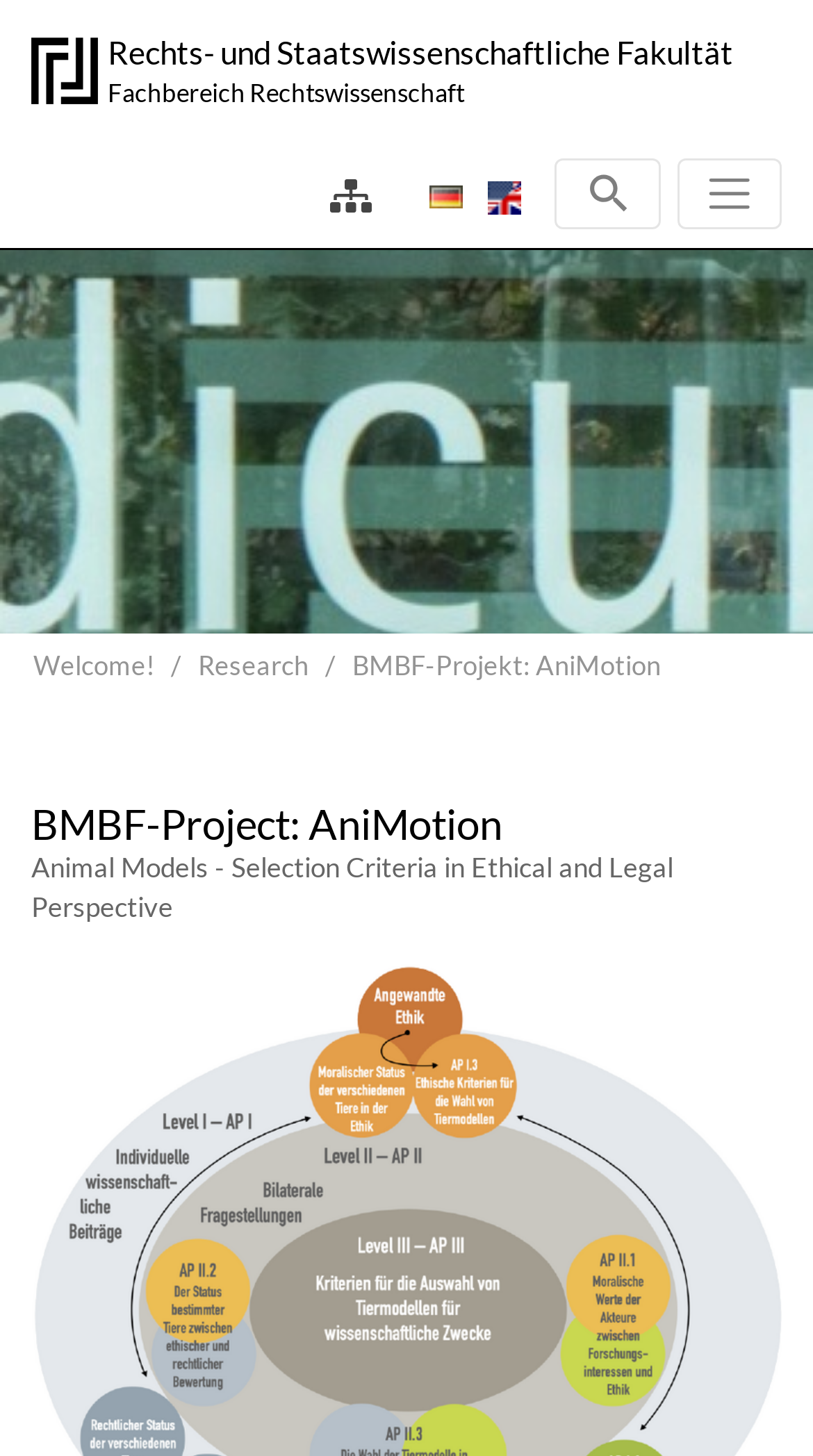Identify the bounding box for the given UI element using the description provided. Coordinates should be in the format (top-left x, top-left y, bottom-right x, bottom-right y) and must be between 0 and 1. Here is the description: Fachbereich Rechtswissenschaft

[0.133, 0.052, 0.902, 0.078]